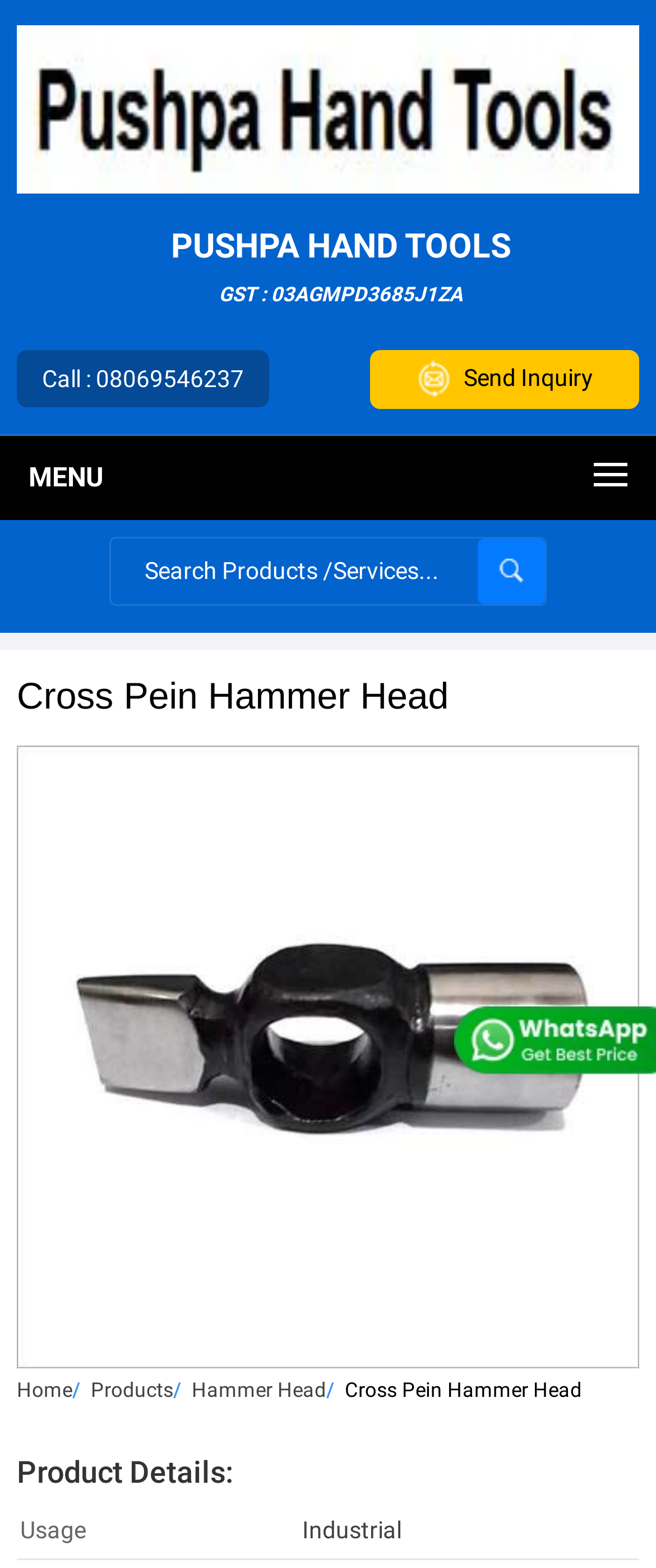Provide a thorough and detailed response to the question by examining the image: 
What is the purpose of the textbox?

The purpose of the textbox is obtained from the StaticText element inside the textbox, which has the text 'Search Products /Services...'.